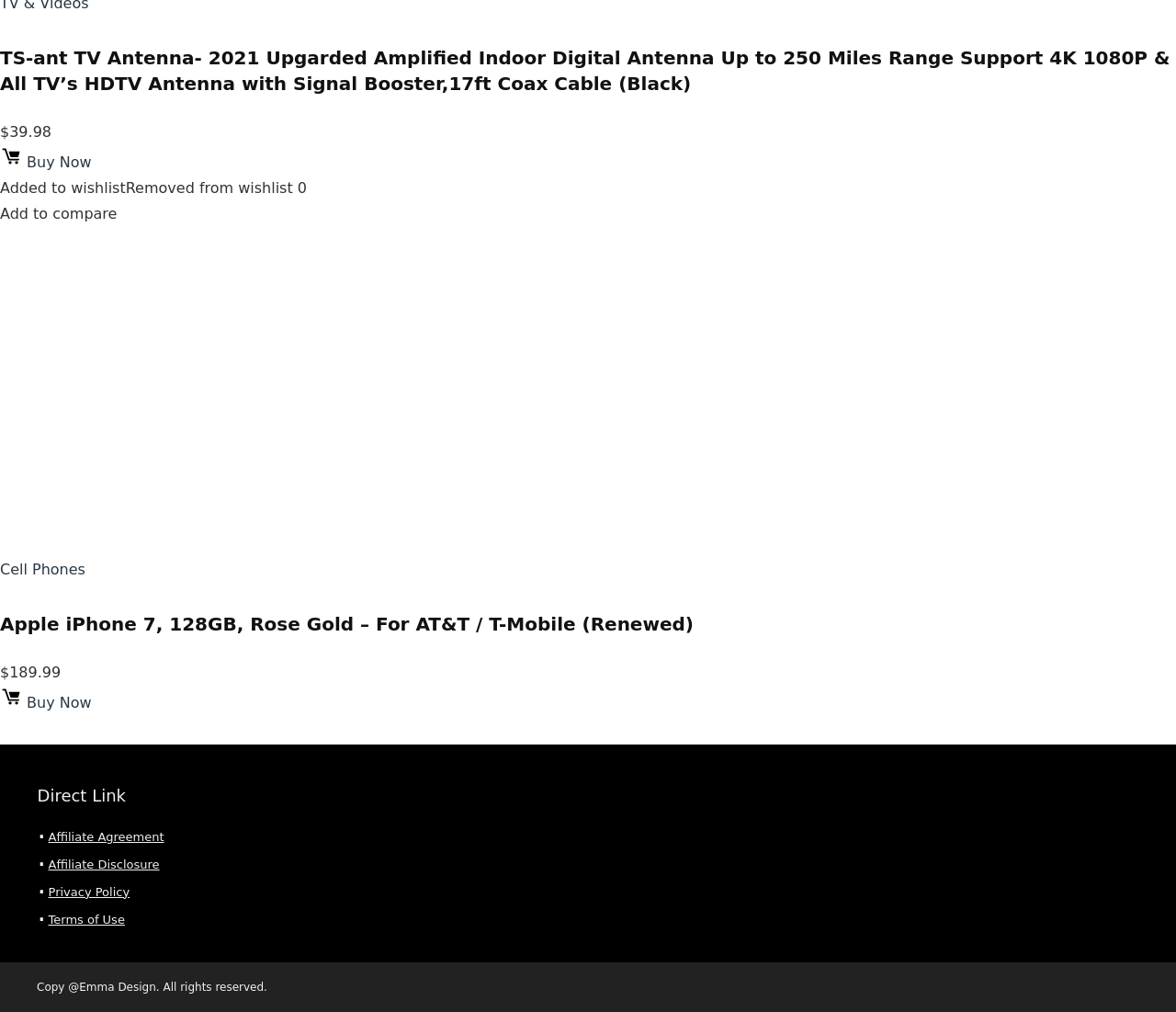What is the range of the TS-ant TV Antenna?
Look at the image and construct a detailed response to the question.

I read the product description of the TS-ant TV Antenna and found the range mentioned as 'Up to 250 Miles Range Support 4K 1080P & All TV’s HDTV Antenna...'.